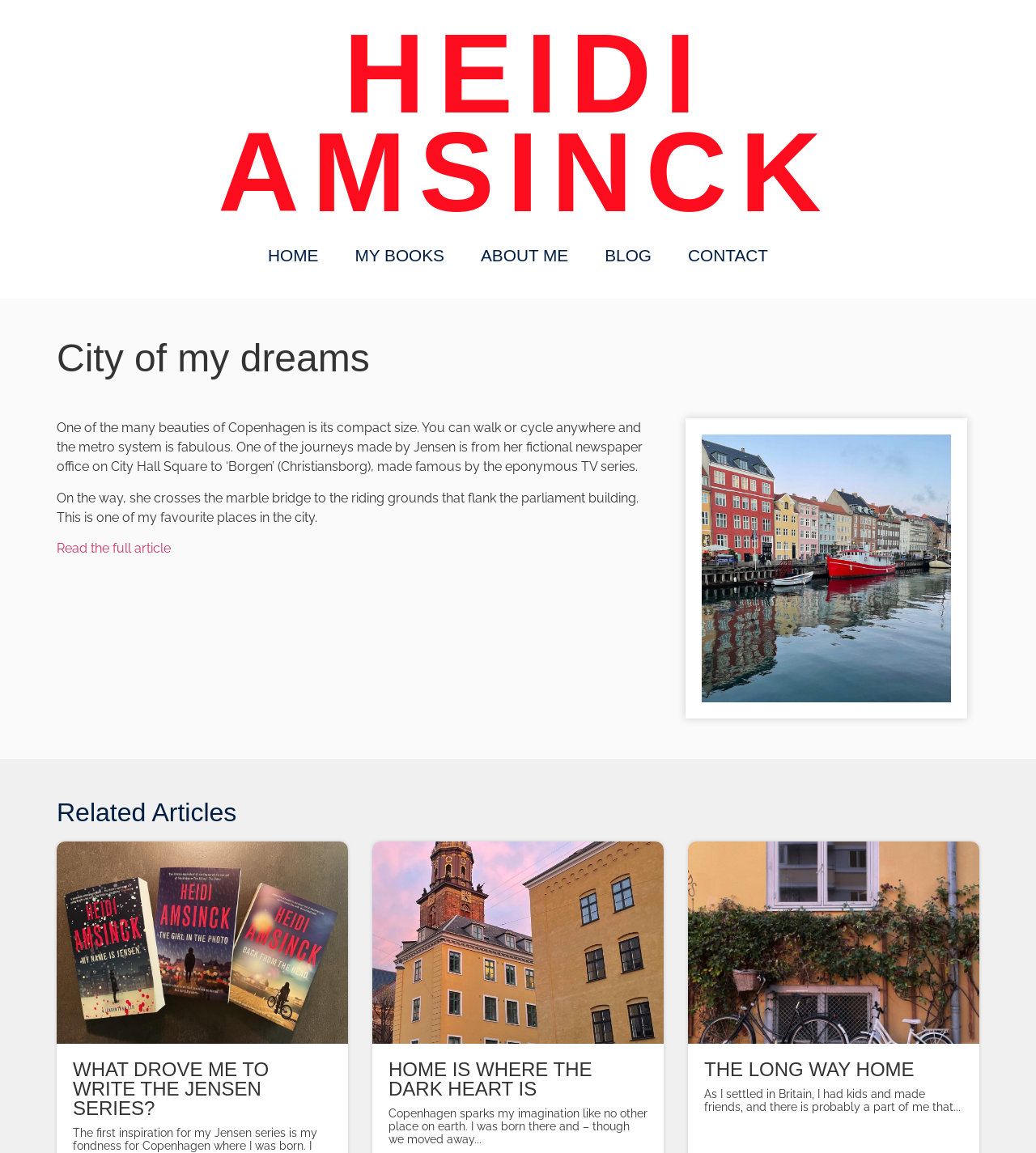What is the name of the fictional newspaper office?
Give a one-word or short-phrase answer derived from the screenshot.

City Hall Square